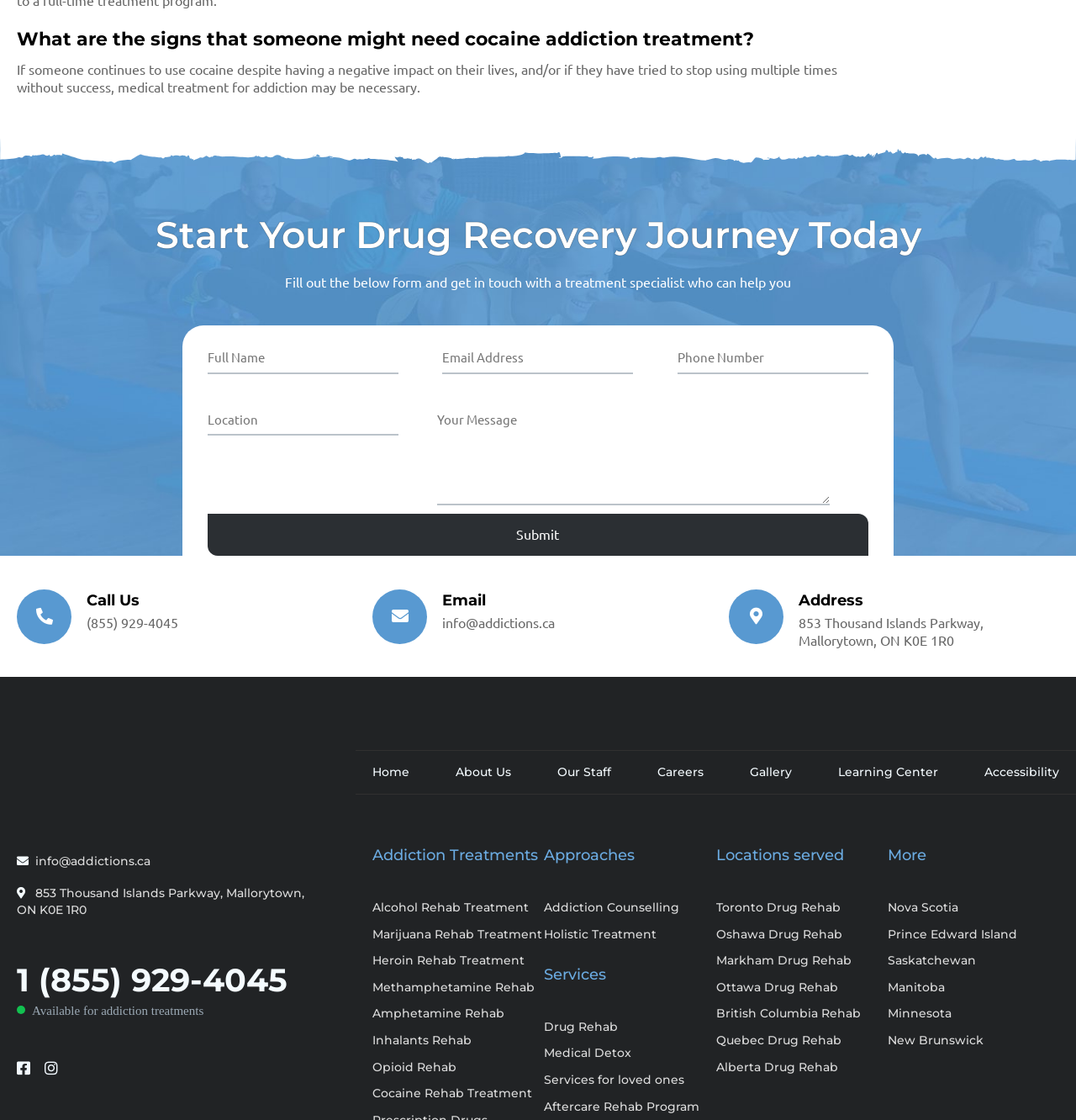Please find and report the bounding box coordinates of the element to click in order to perform the following action: "Get in touch with a treatment specialist". The coordinates should be expressed as four float numbers between 0 and 1, in the format [left, top, right, bottom].

[0.265, 0.244, 0.735, 0.259]